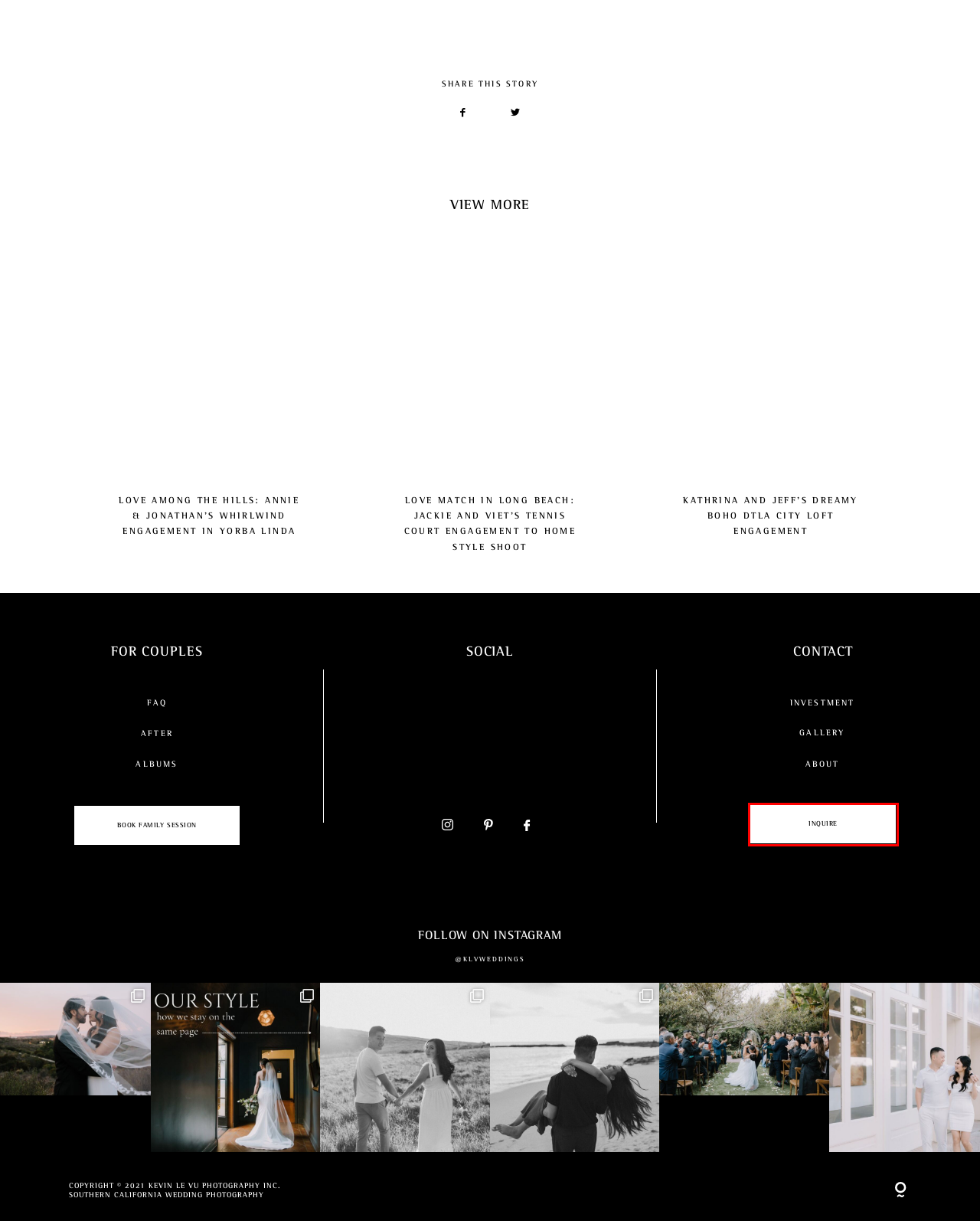Examine the screenshot of a webpage featuring a red bounding box and identify the best matching webpage description for the new page that results from clicking the element within the box. Here are the options:
A. FAQ - Los Angeles Wedding Photographer
B. Testimonial - Los Angeles Wedding Photographer
C. Love Among the Yorba Linda Hills Engagement | KLV Photography
D. Weddings - Los Angeles Wedding Photographer
E. Dreamy DTLA Boho City Loft Engagement | KLV Photography
F. Portfolio - Los Angeles Wedding Photographer
G. Inquire for Family Session - Los Angeles Wedding Photographer
H. Contact - Los Angeles Wedding Photographer

H